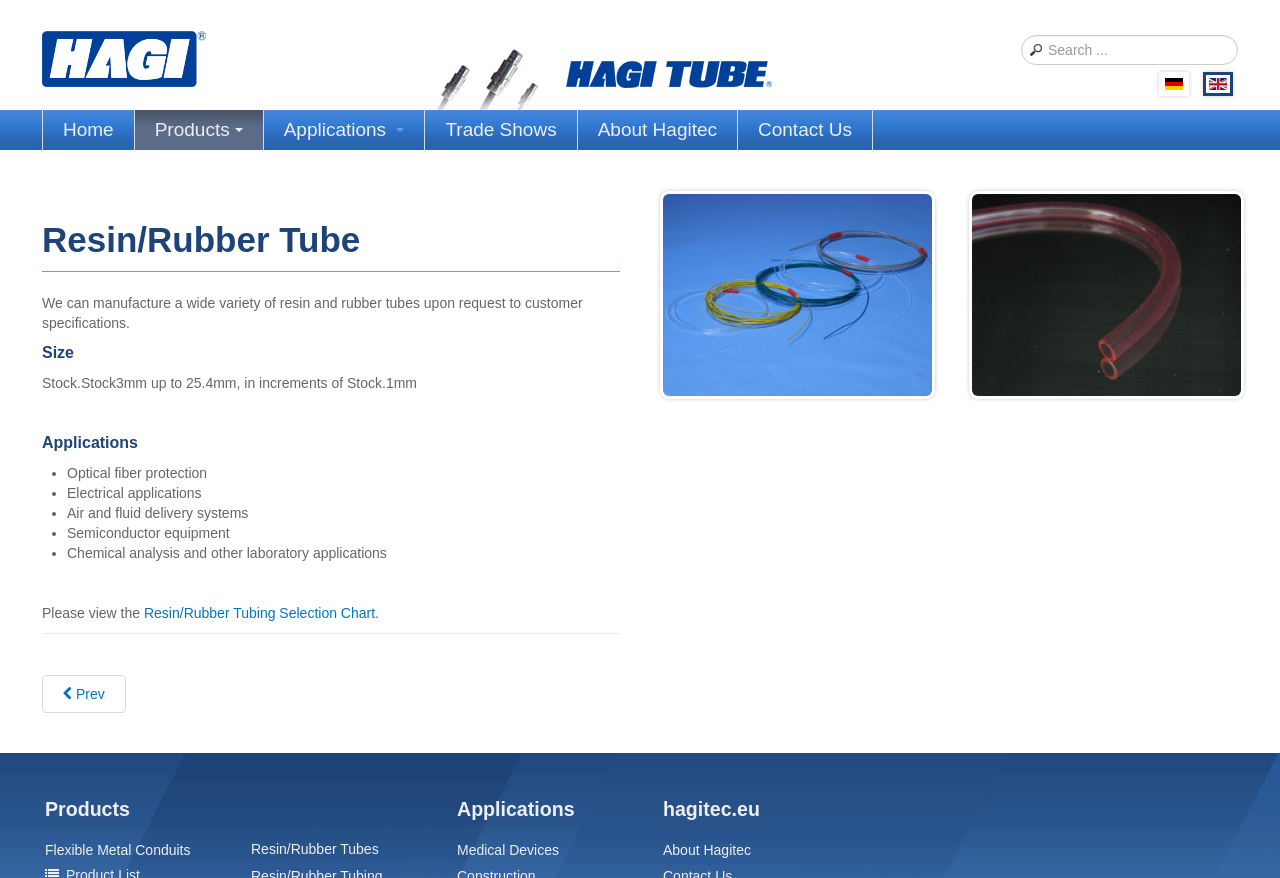Show the bounding box coordinates of the region that should be clicked to follow the instruction: "View Resin/Rubber Tubing Selection Chart."

[0.112, 0.689, 0.293, 0.707]